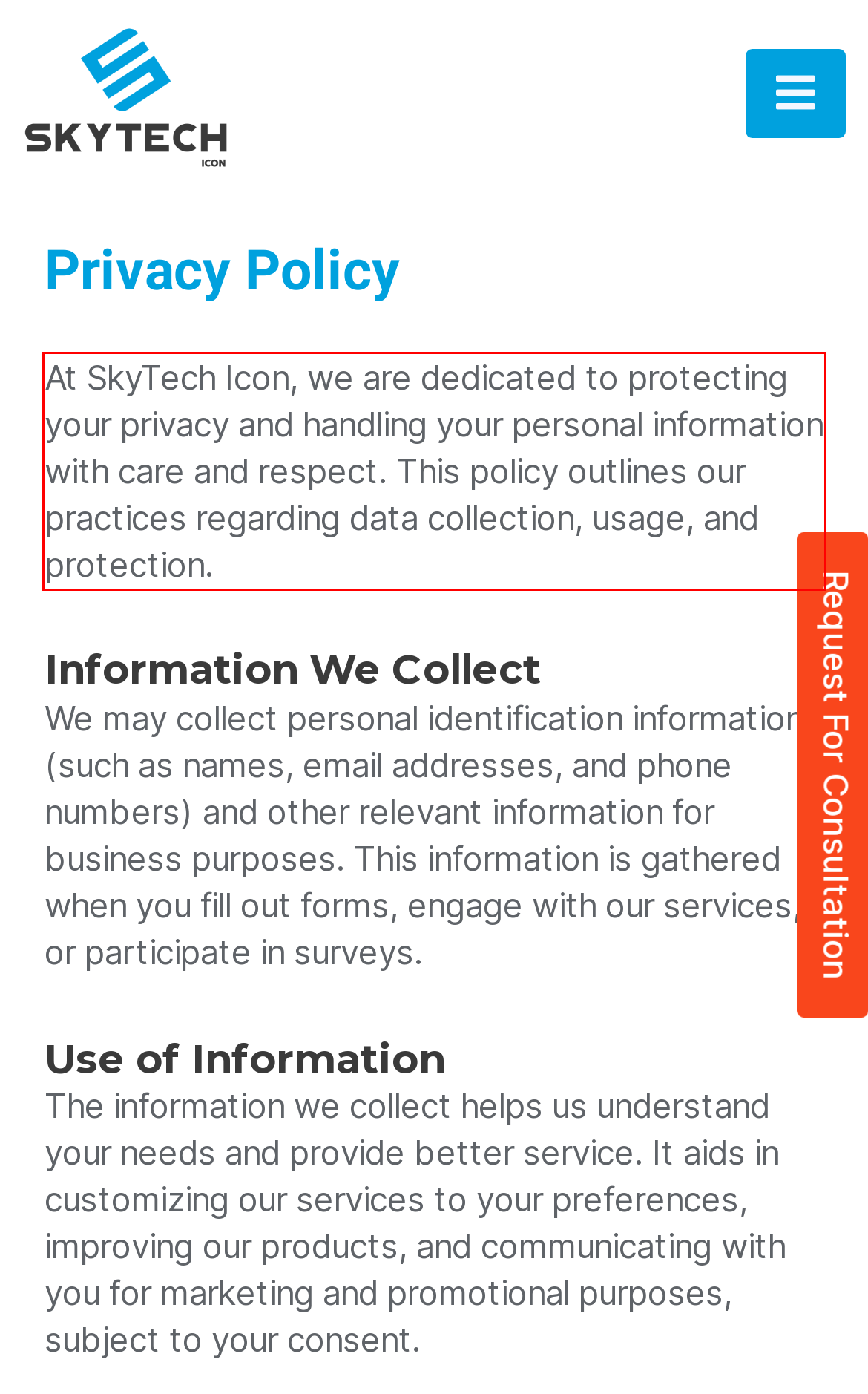Please recognize and transcribe the text located inside the red bounding box in the webpage image.

At SkyTech Icon, we are dedicated to protecting your privacy and handling your personal information with care and respect. This policy outlines our practices regarding data collection, usage, and protection.